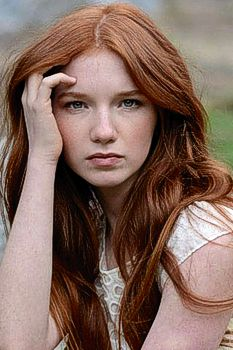Explain the image with as much detail as possible.

The image features a young woman with striking, long, wavy copper-red hair that cascades around her shoulders. She has an expressive gaze, with her light blue eyes drawing attention, and her pose suggests a moment of contemplation or introspection. She rests her chin on her hand, creating an air of thoughtfulness. 

In the context of the accompanying narrative, she portrays Amanda Byrne, affectionately nicknamed "Ginger" by her housemate Penny. Amanda is described as a statuesque figure at 5'6", with fair skin that easily freckles and is often highlighted by her long, wavy hair that aligns perfectly with her nickname. The setting suggests a relaxed moment, possibly reflecting her character’s personality amidst the dynamics of her relationship with fellow housemates in the townhouse they share, emphasizing the blend of beauty and strength in her character.